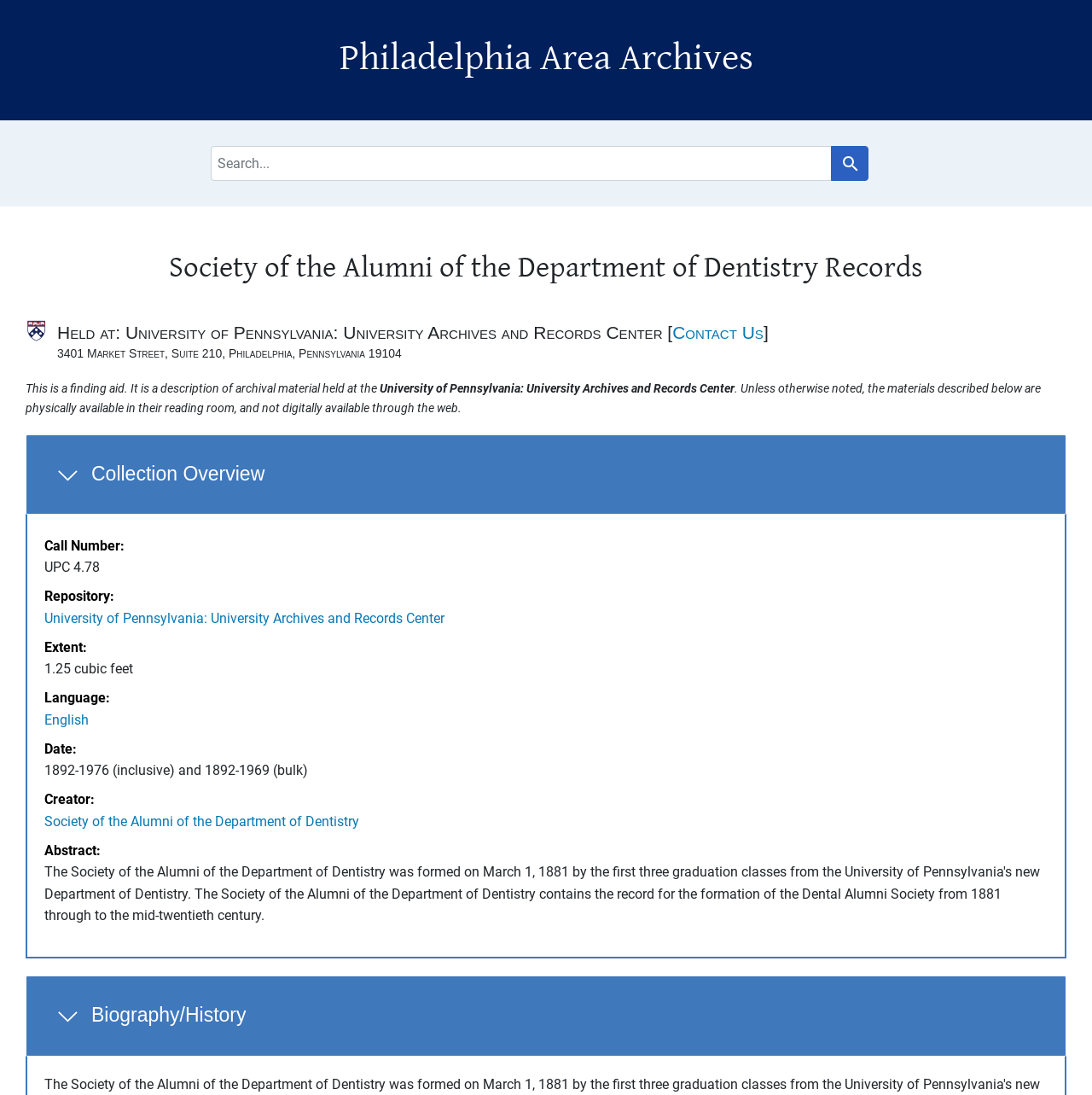Find the bounding box coordinates for the HTML element specified by: "English".

[0.041, 0.65, 0.081, 0.665]